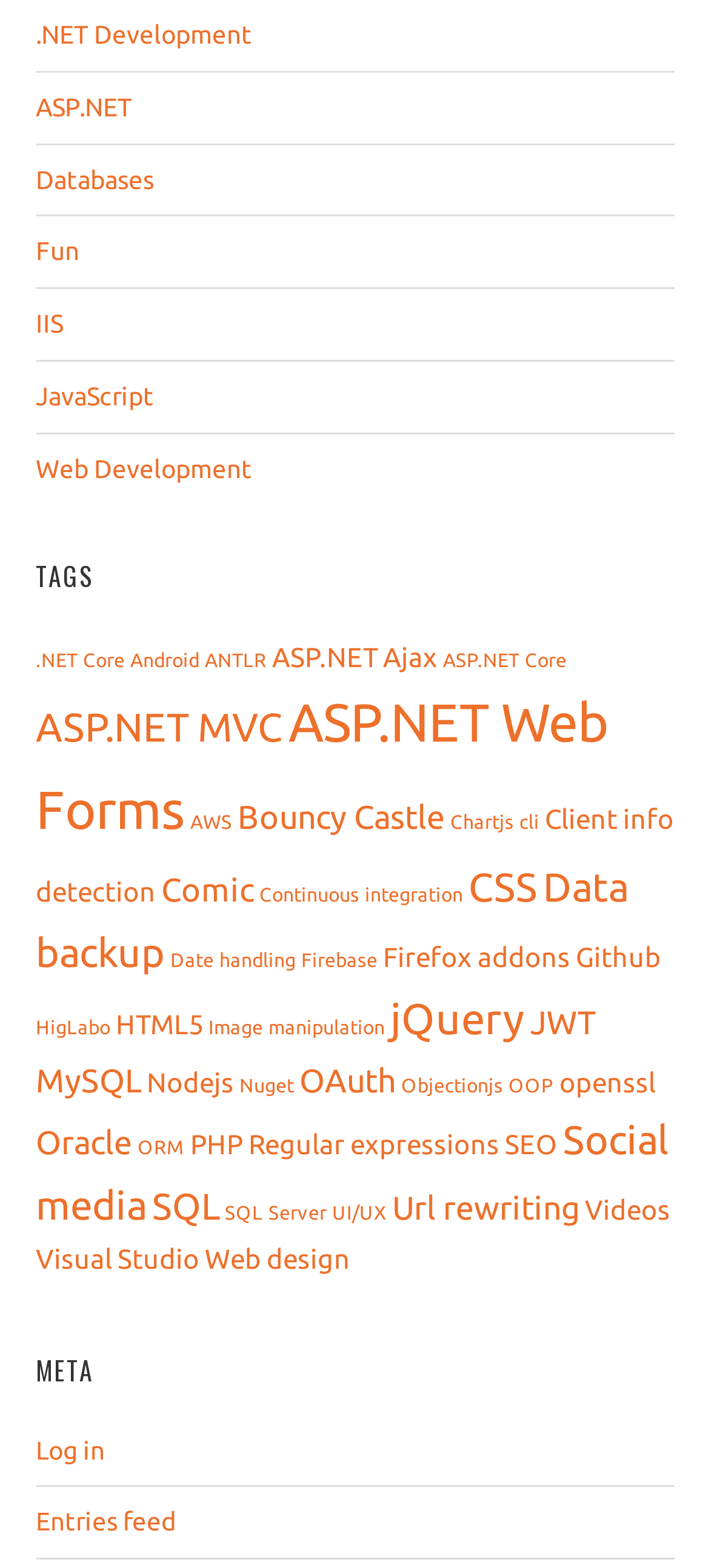Select the bounding box coordinates of the element I need to click to carry out the following instruction: "View ASP.NET Ajax items".

[0.383, 0.409, 0.617, 0.429]